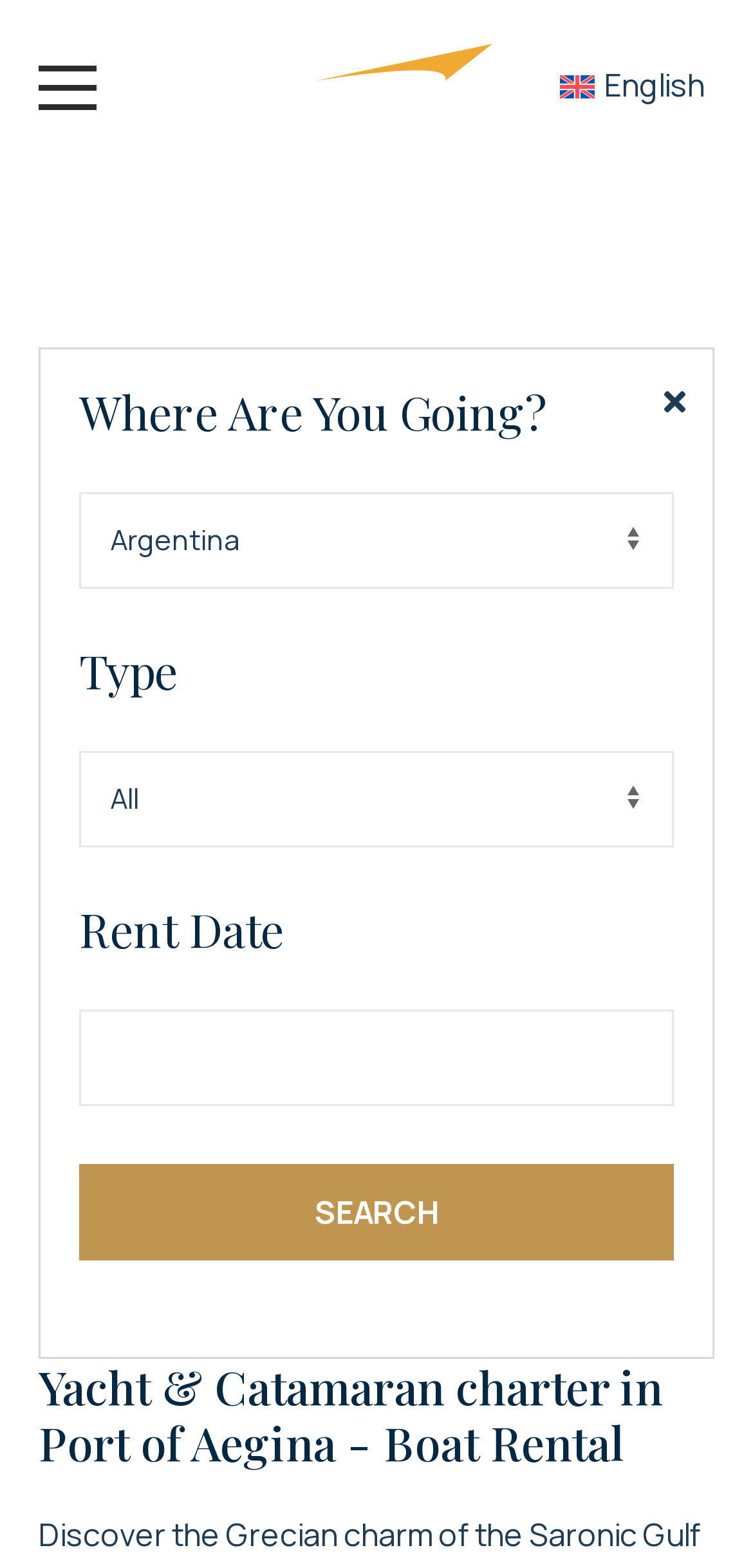Generate a comprehensive description of the webpage content.

The webpage is about yacht and catamaran charter services in Port of Aegina, offering luxury and comfort. At the top of the page, there is a header section with a button on the left and a link to "Yachting for Rent" on the right, accompanied by an image. Below the header, there is a language selection option, "English", positioned on the top right corner.

The main content of the page is a search form, which takes up most of the page's width. The form has several fields, including "Where Are You Going?", "Type", and "Rent Date", each with a corresponding input field, such as a combobox or textbox. There is a "SEARCH" button at the bottom of the form.

At the very bottom of the page, there is a heading that repeats the title of the page, "Yacht & Catamaran charter in Port of Aegina - Boat Rental".